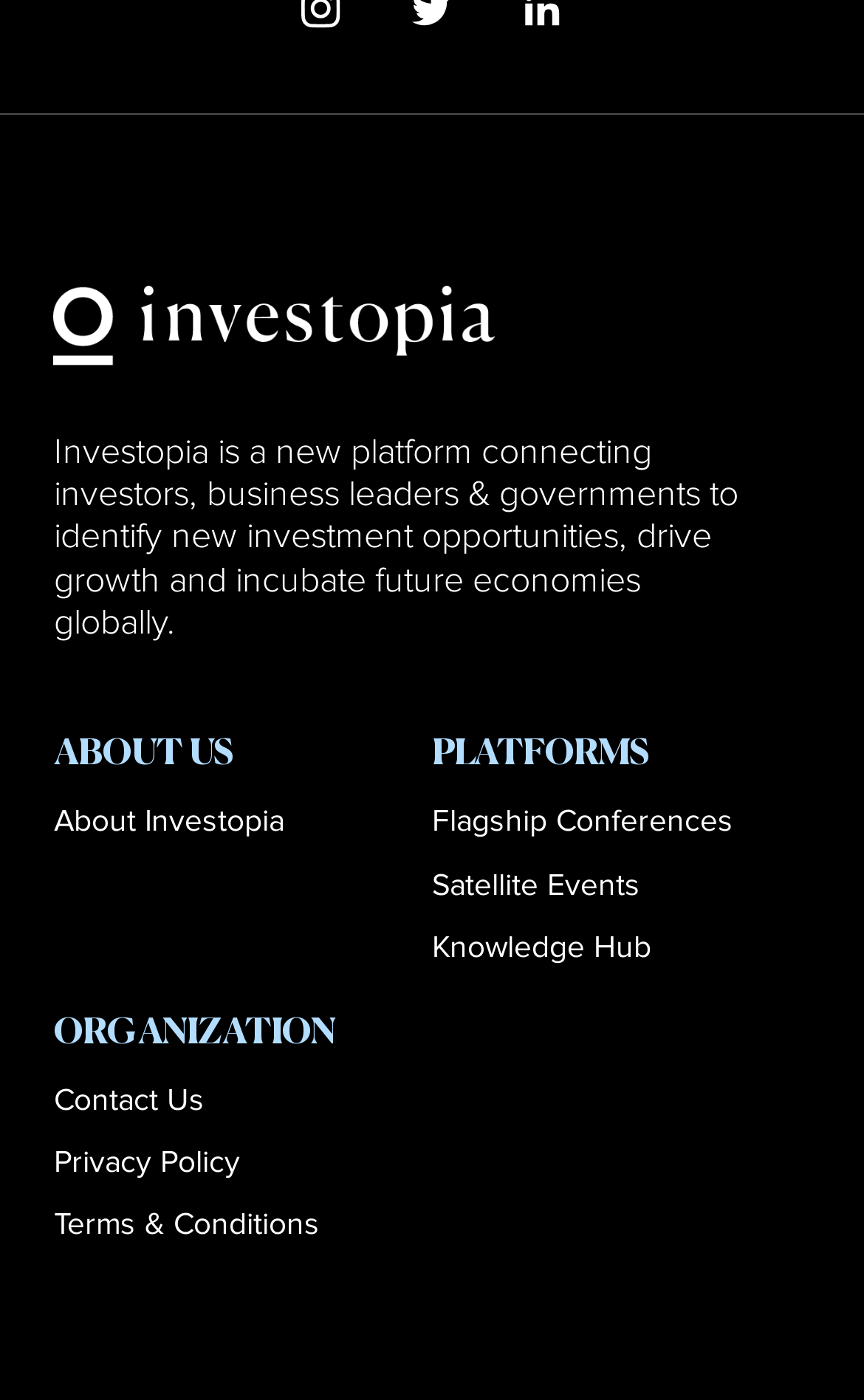Reply to the question with a single word or phrase:
How many links are there under 'ORGANIZATION'?

3